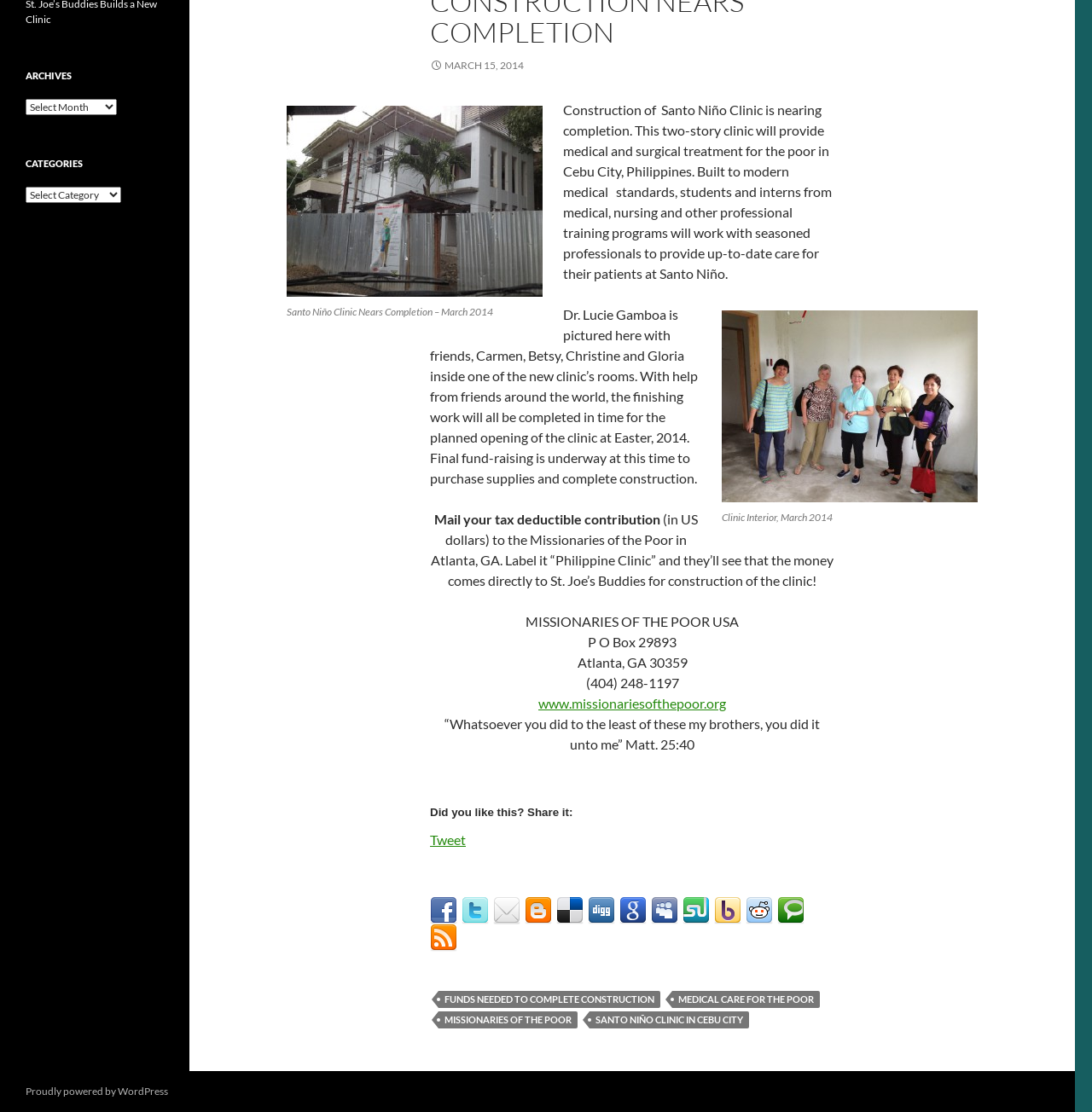Give the bounding box coordinates for the element described by: "medical care for the poor".

[0.616, 0.891, 0.751, 0.906]